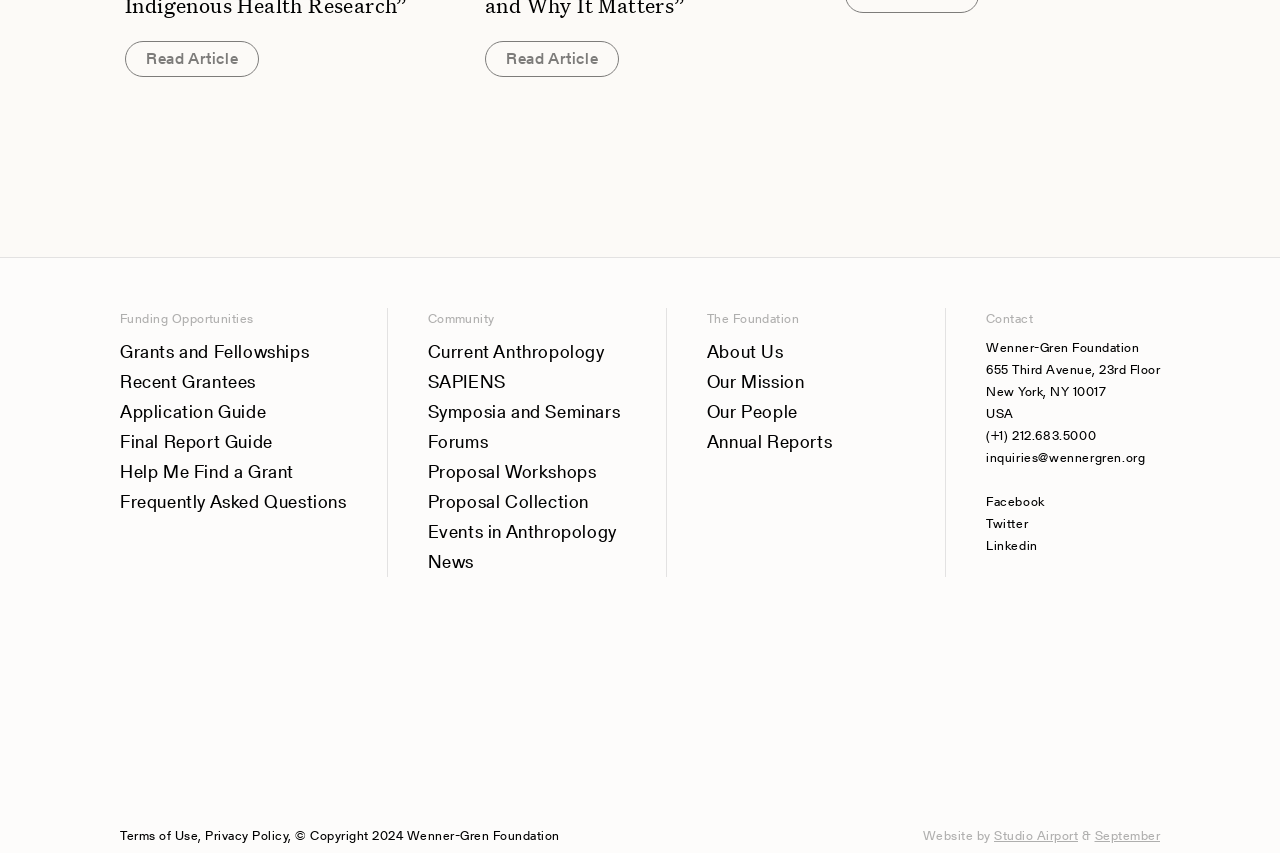Find the bounding box coordinates of the clickable area that will achieve the following instruction: "View terms of use".

[0.094, 0.968, 0.155, 0.991]